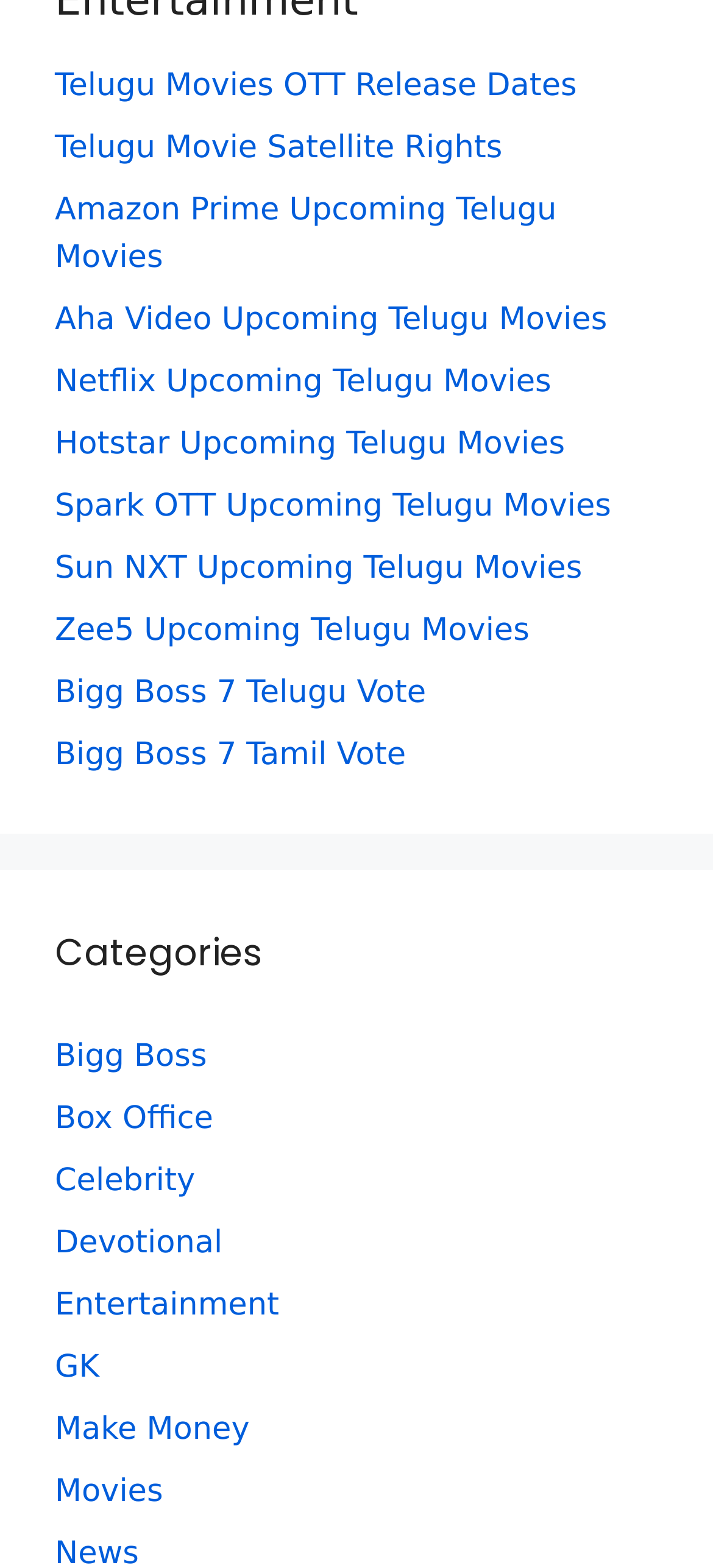Determine the bounding box coordinates of the target area to click to execute the following instruction: "Check Bigg Boss 7 Telugu Vote."

[0.077, 0.43, 0.598, 0.453]